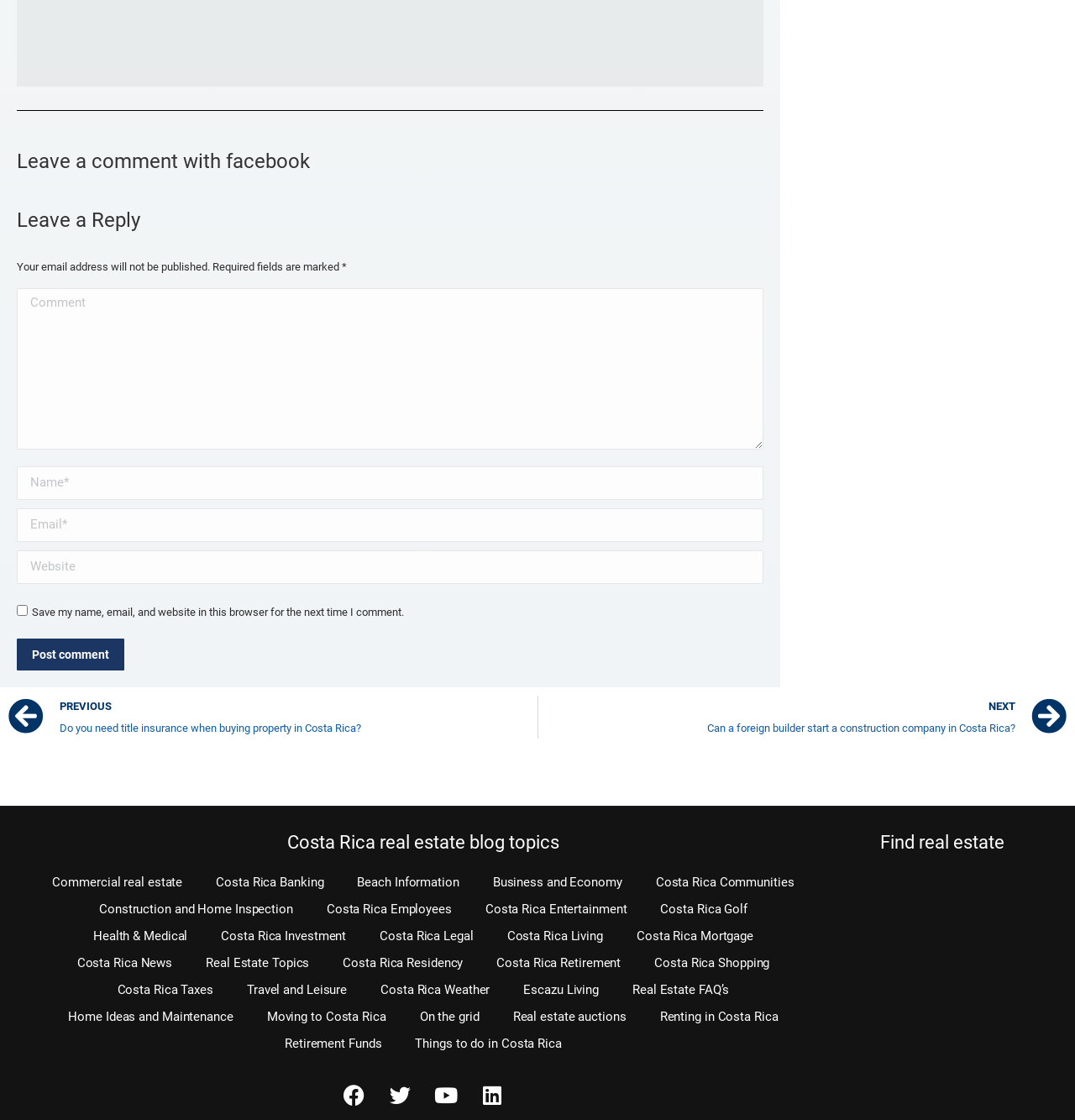Find the bounding box of the UI element described as: "parent_node: Email * name="email" placeholder="Email*"". The bounding box coordinates should be given as four float values between 0 and 1, i.e., [left, top, right, bottom].

[0.016, 0.454, 0.71, 0.484]